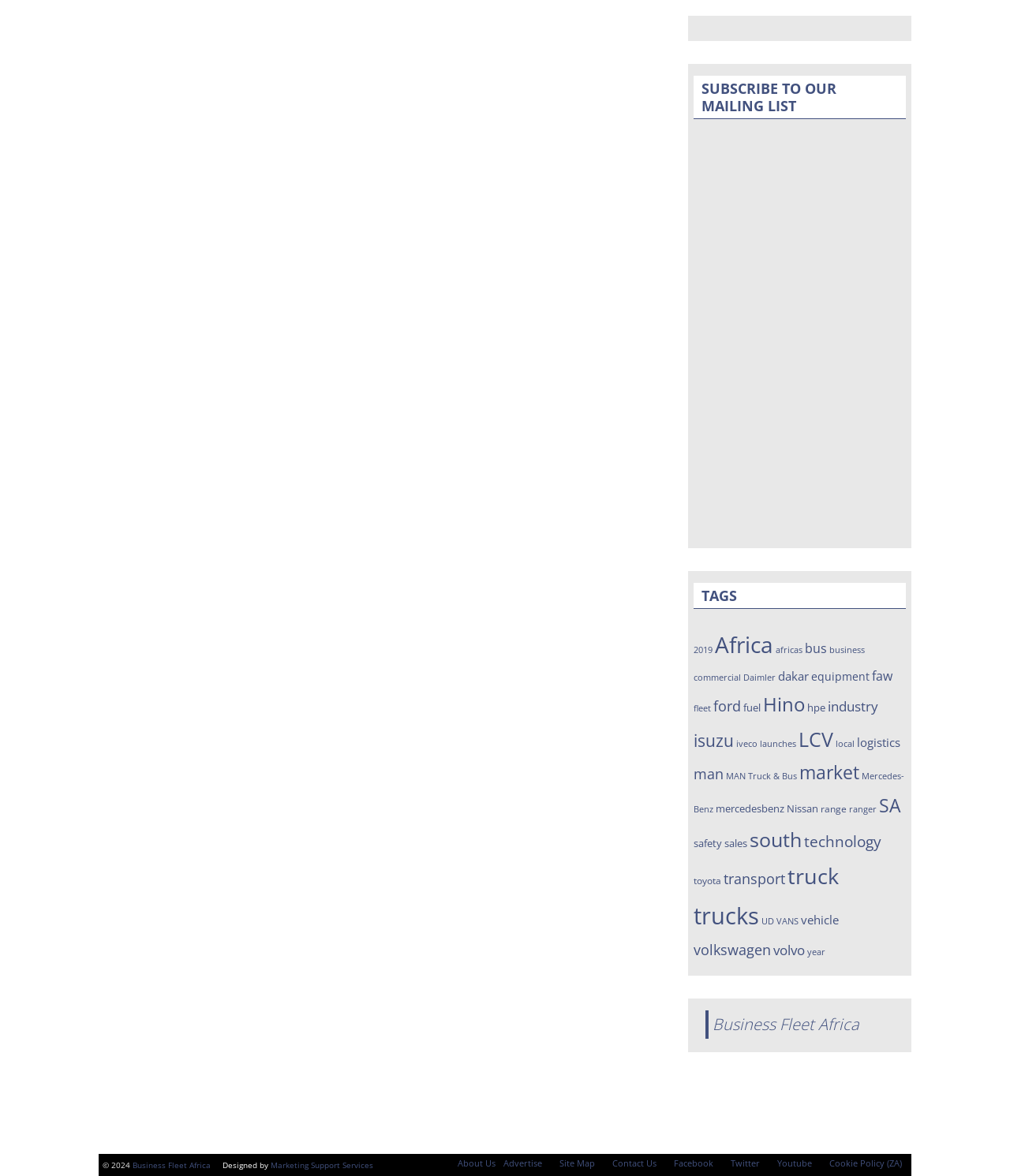Could you provide the bounding box coordinates for the portion of the screen to click to complete this instruction: "Click on the 'Daewoo Novus 6×4 Tipper' heading"?

[0.687, 0.166, 0.897, 0.184]